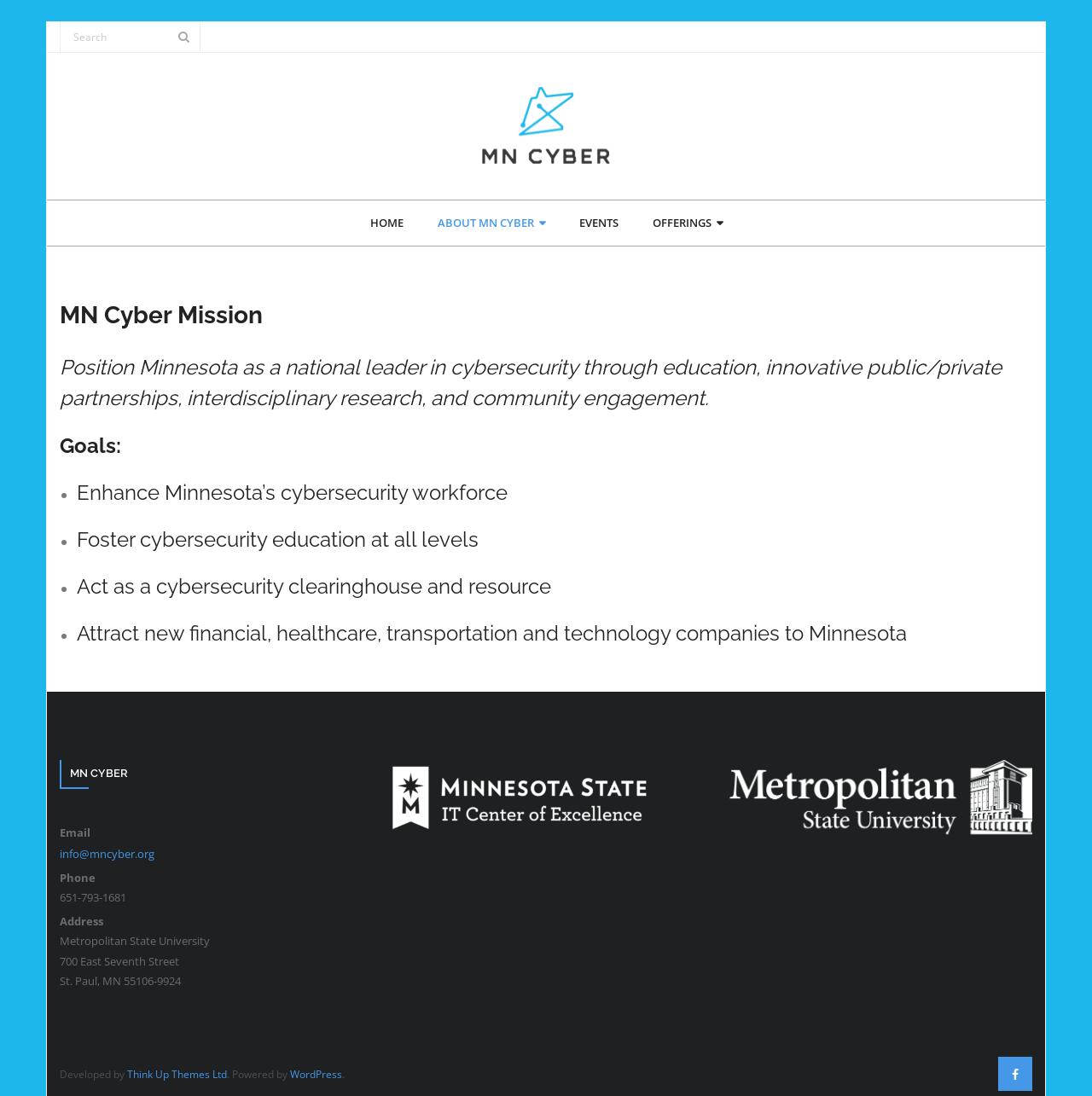What is the address of MN Cyber?
Please provide a detailed answer to the question.

The address of MN Cyber can be found in the bottom-left corner of the webpage, where it is written as 'Metropolitan State University, 700 East Seventh Street, St. Paul, MN 55106-9924'.